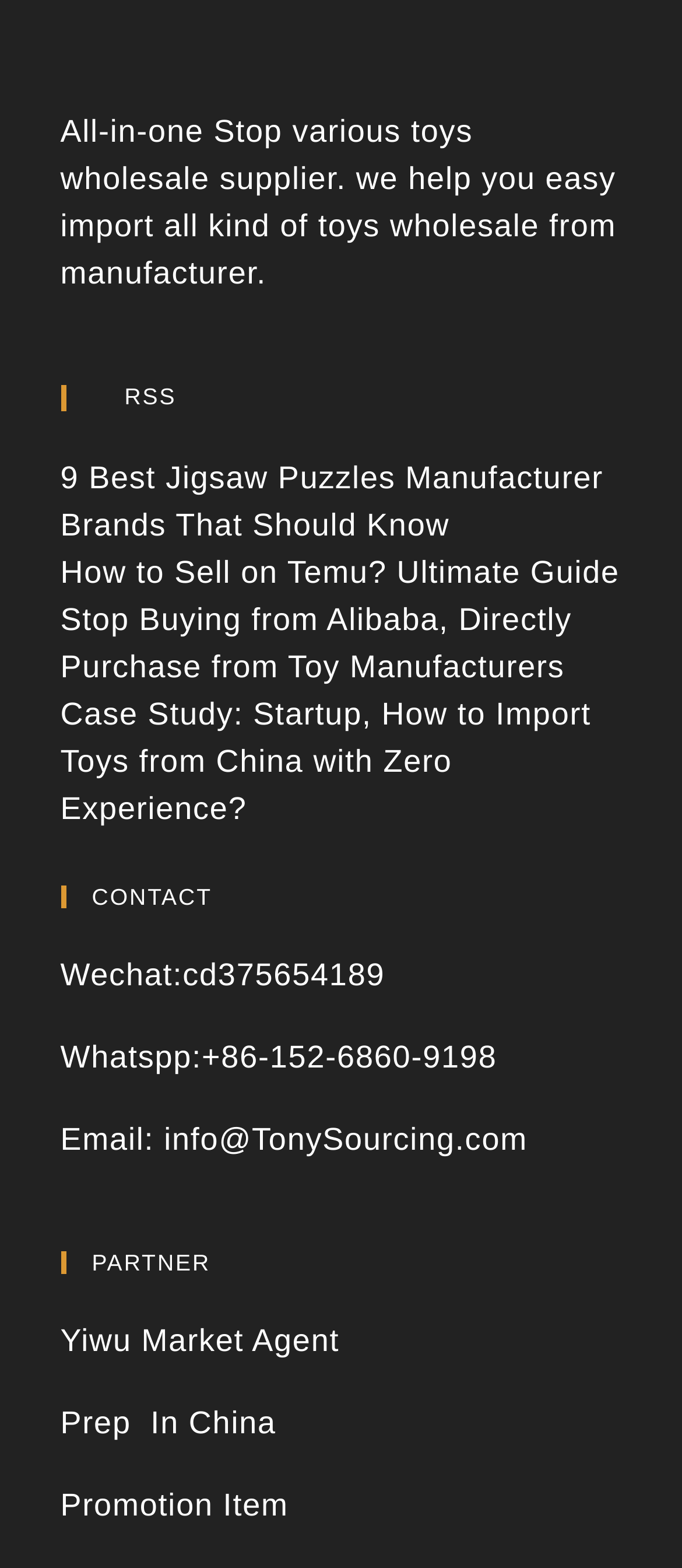Determine the bounding box coordinates of the section I need to click to execute the following instruction: "Read the article about jigsaw puzzles". Provide the coordinates as four float numbers between 0 and 1, i.e., [left, top, right, bottom].

[0.088, 0.293, 0.885, 0.346]